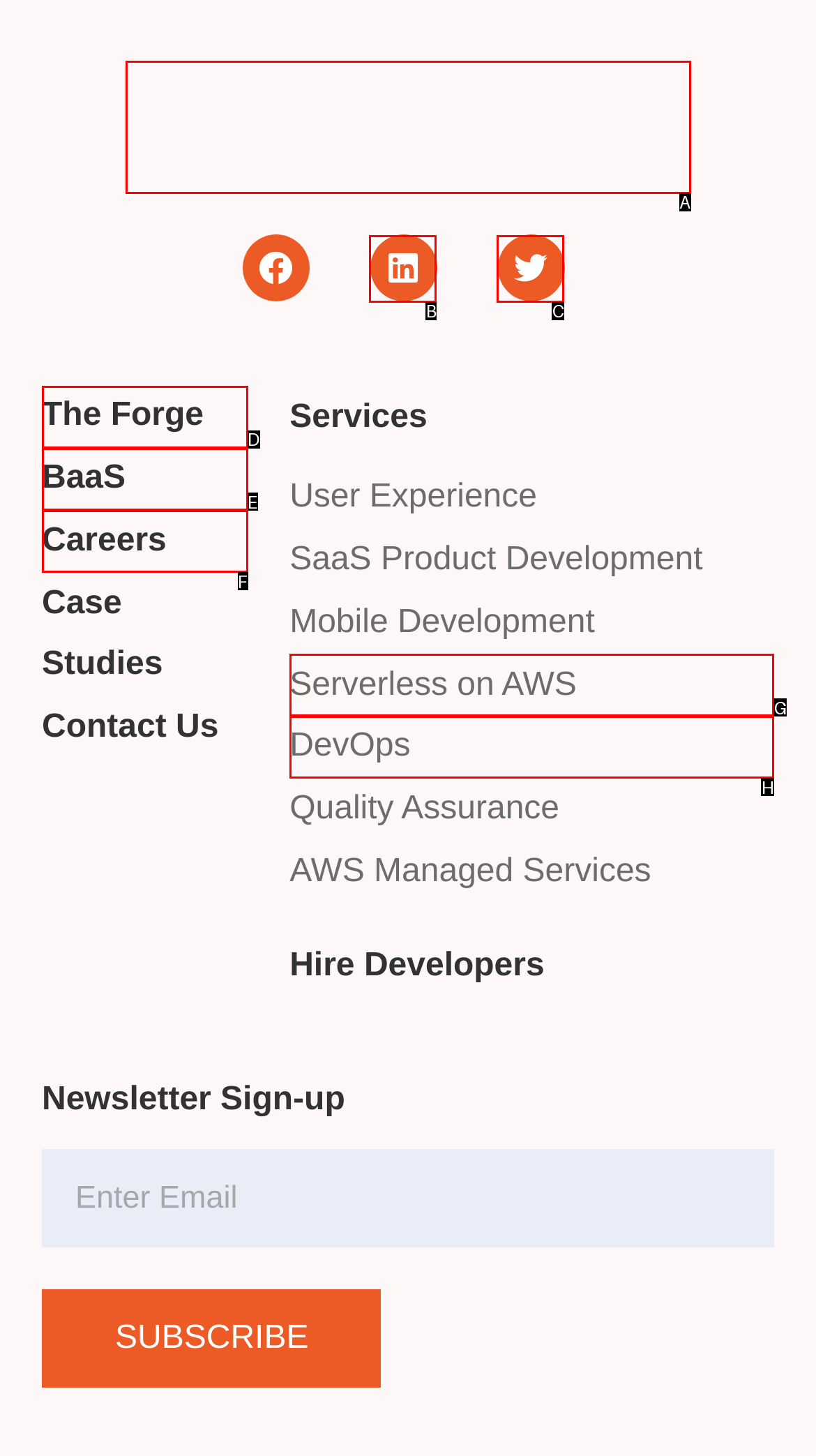Identify the UI element described as: alt="Forgeahead – Software Development Company"
Answer with the option's letter directly.

A